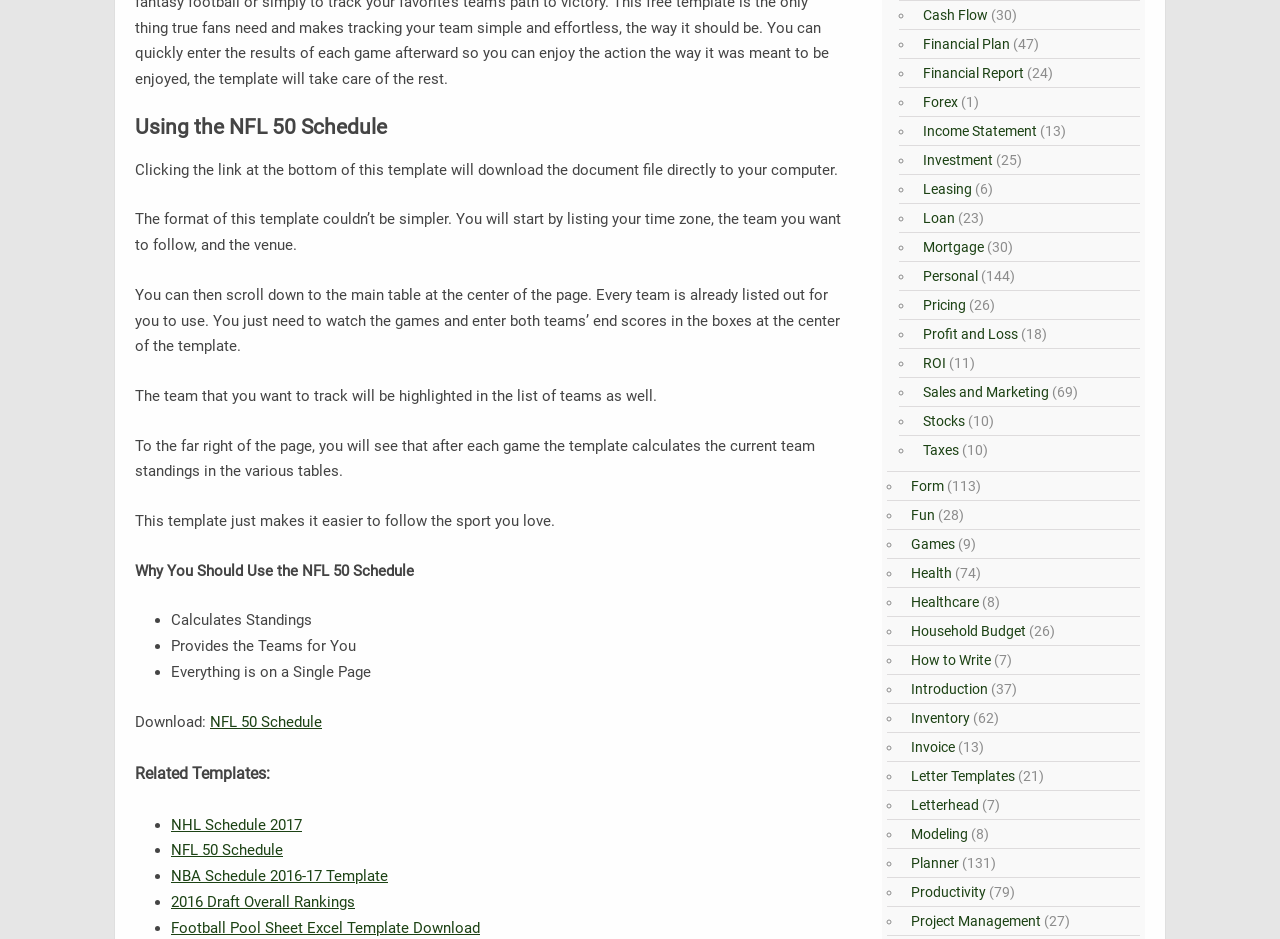Extract the bounding box of the UI element described as: "Support Team".

None